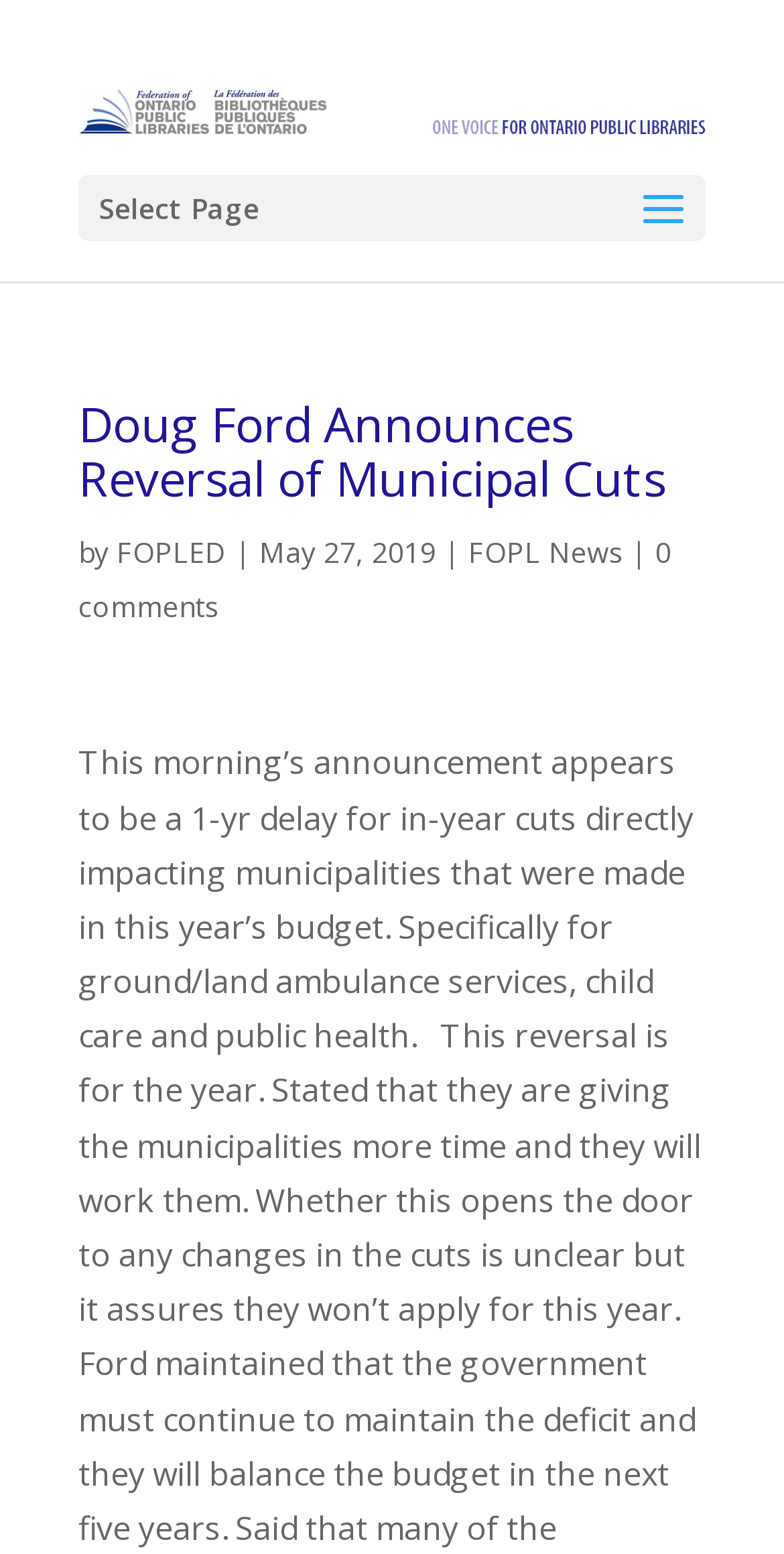Calculate the bounding box coordinates of the UI element given the description: "0 comments".

[0.1, 0.343, 0.856, 0.403]